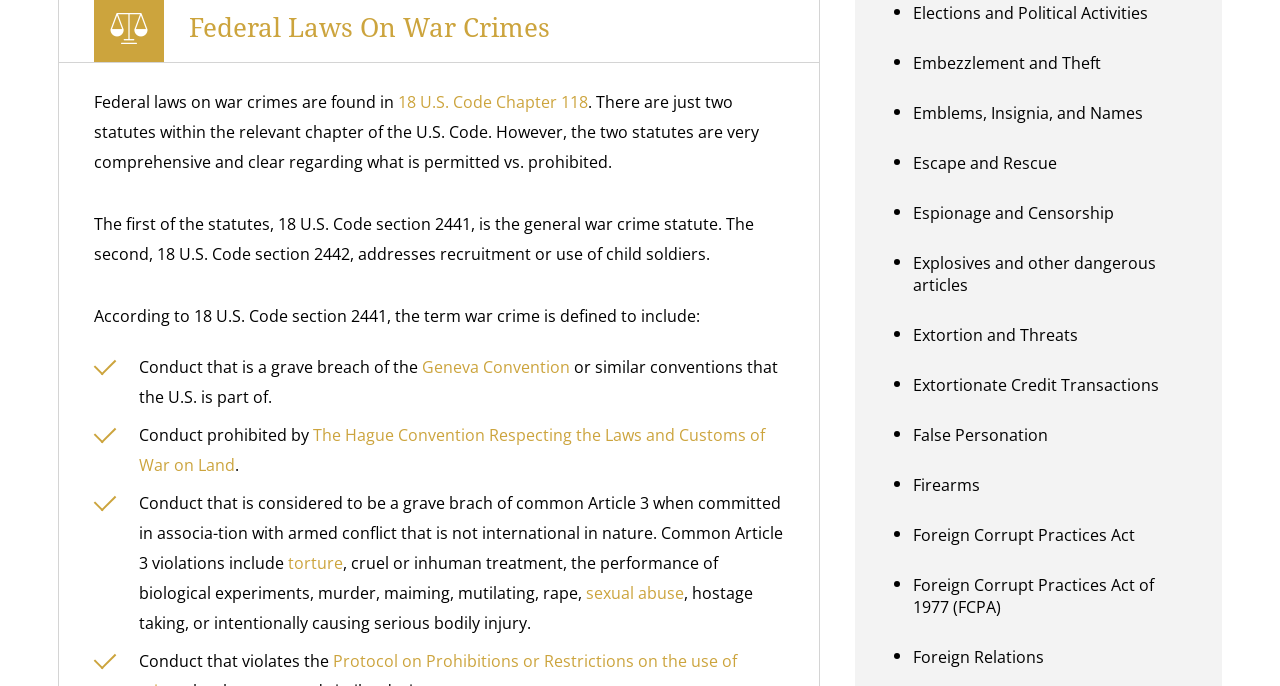Give a one-word or short phrase answer to this question: 
What is the topic of the links listed at the bottom of the webpage?

Various laws and crimes